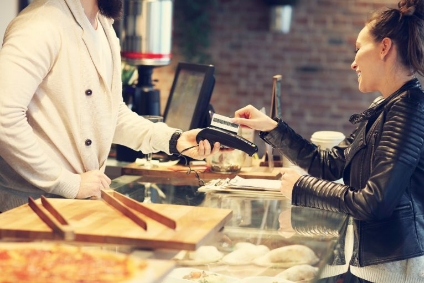What is the staff member providing to the woman?
Based on the visual information, provide a detailed and comprehensive answer.

The caption states that the staff member is assisting the woman, presumably providing a card reader, which implies that the staff member is providing a device to facilitate the payment process.